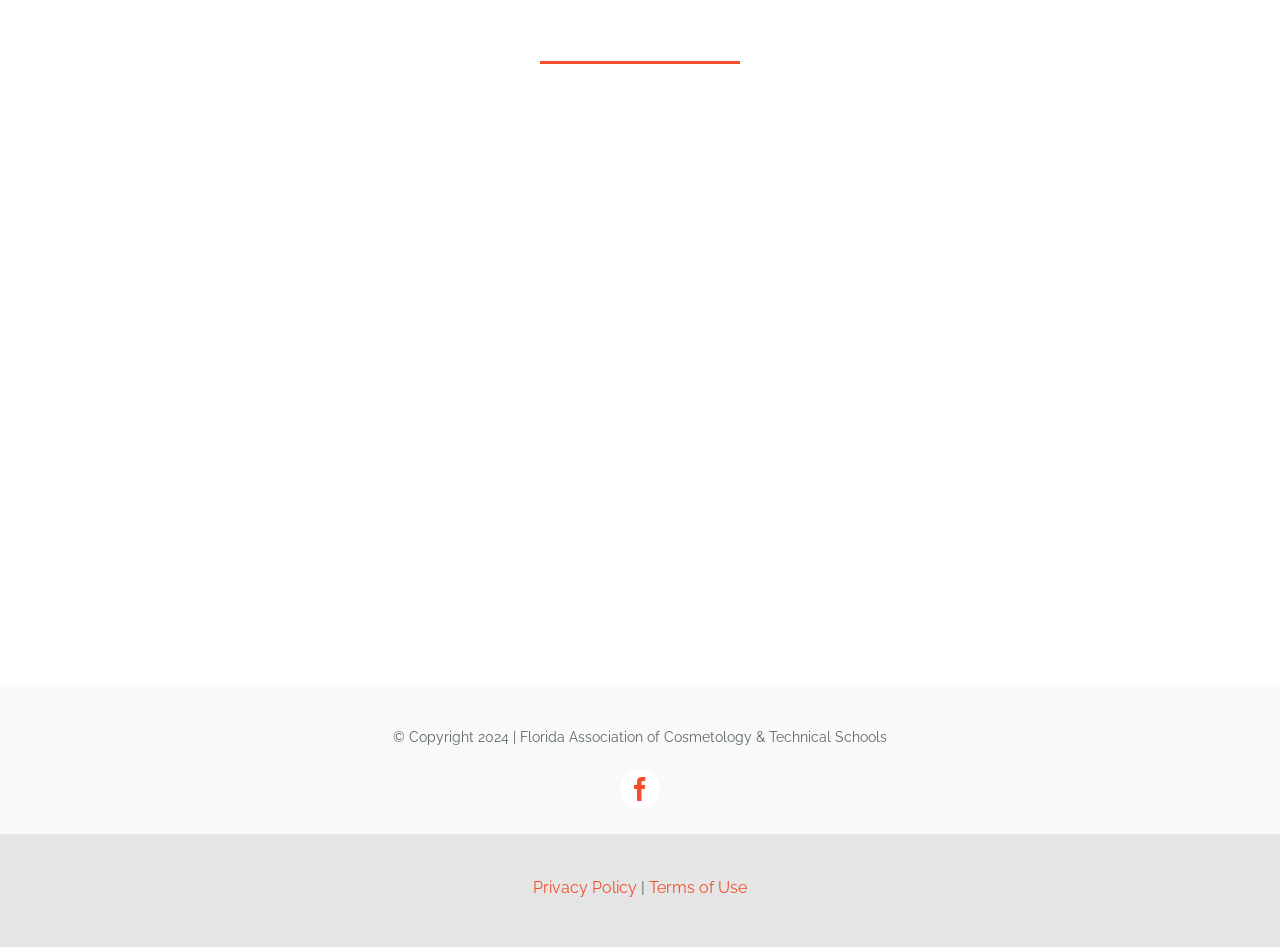What is the year of the copyright?
Deliver a detailed and extensive answer to the question.

I found the year of the copyright by looking at the StaticText element with the bounding box coordinates [0.307, 0.77, 0.693, 0.787], which has the OCR text '© Copyright 2024 | Florida Association of Cosmetology & Technical Schools'.